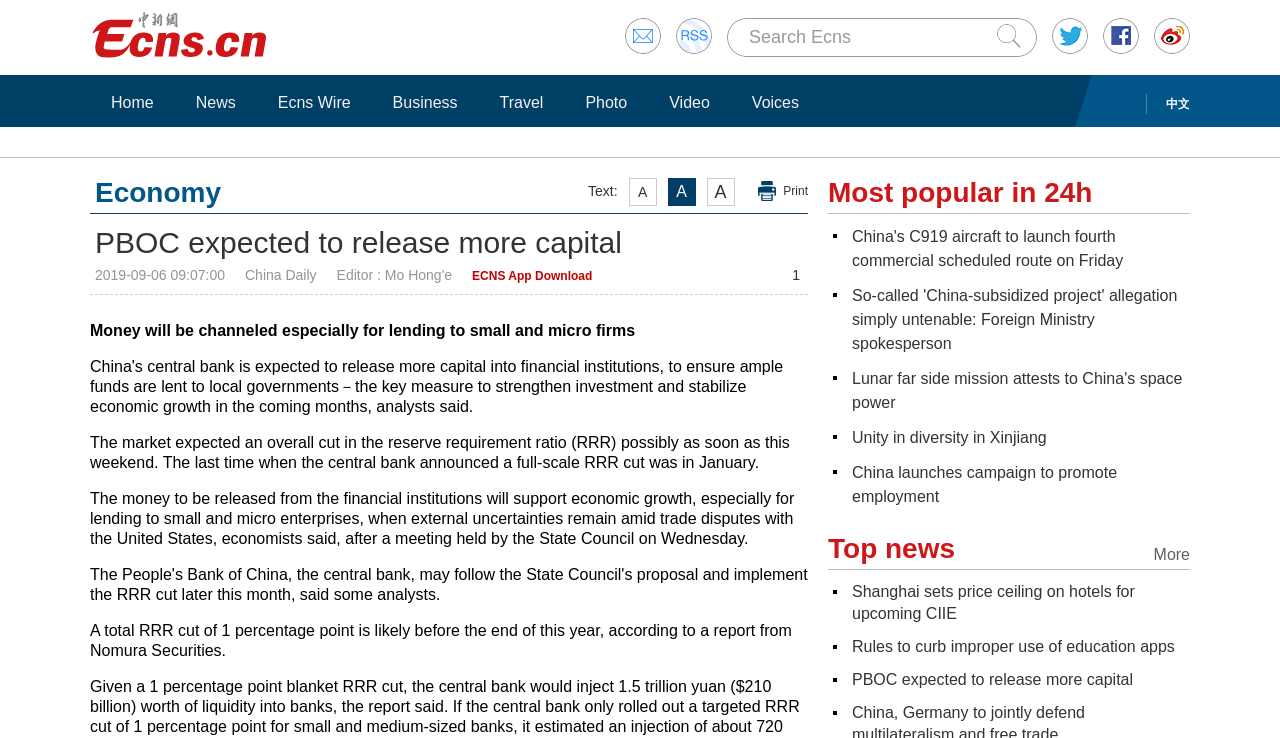Locate the bounding box coordinates of the segment that needs to be clicked to meet this instruction: "Search Ecns".

[0.585, 0.037, 0.665, 0.064]